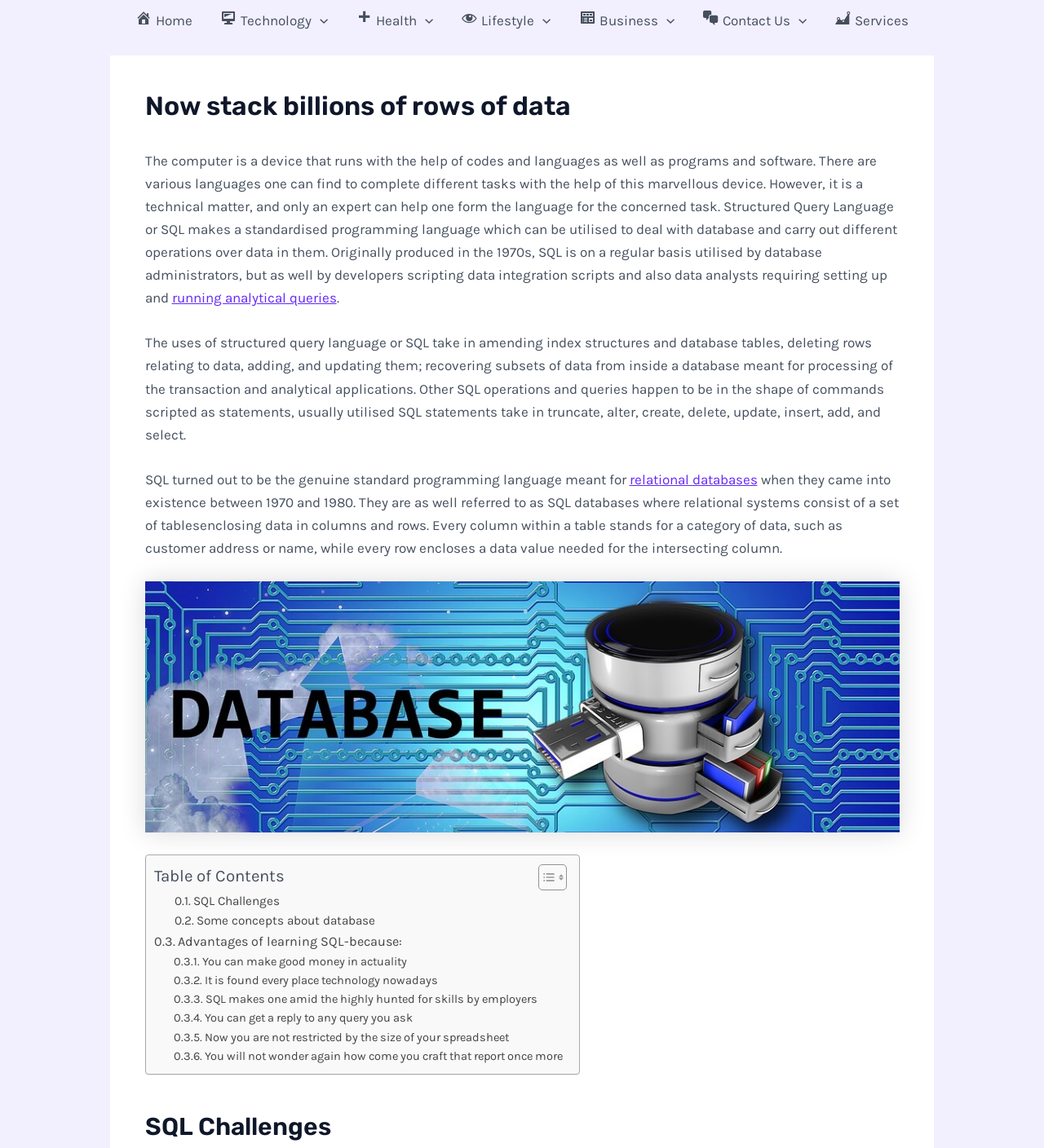Find the bounding box coordinates for the area you need to click to carry out the instruction: "Toggle Technology Menu". The coordinates should be four float numbers between 0 and 1, indicated as [left, top, right, bottom].

[0.298, 0.0, 0.314, 0.036]